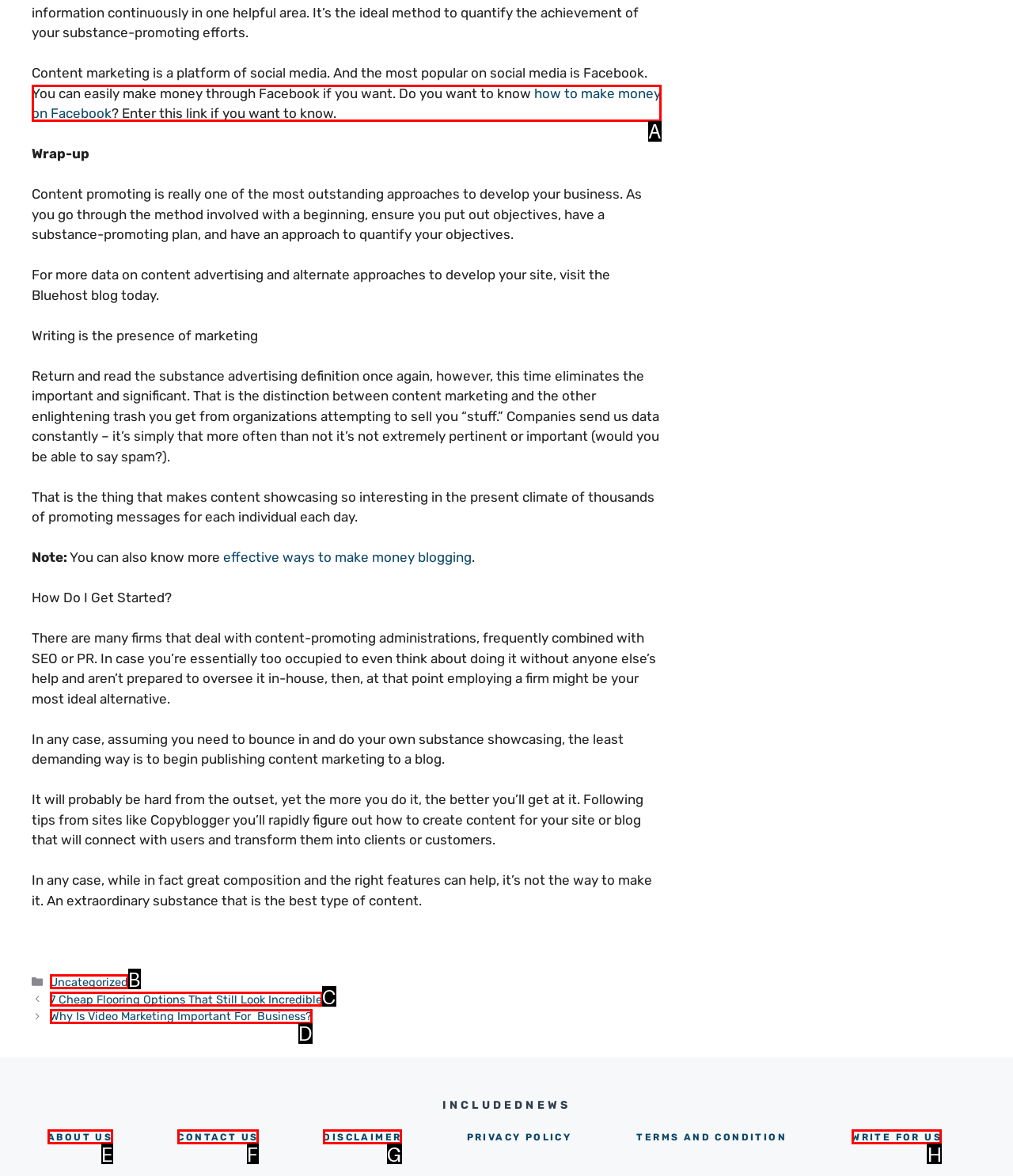From the given choices, determine which HTML element matches the description: Uncategorized. Reply with the appropriate letter.

B